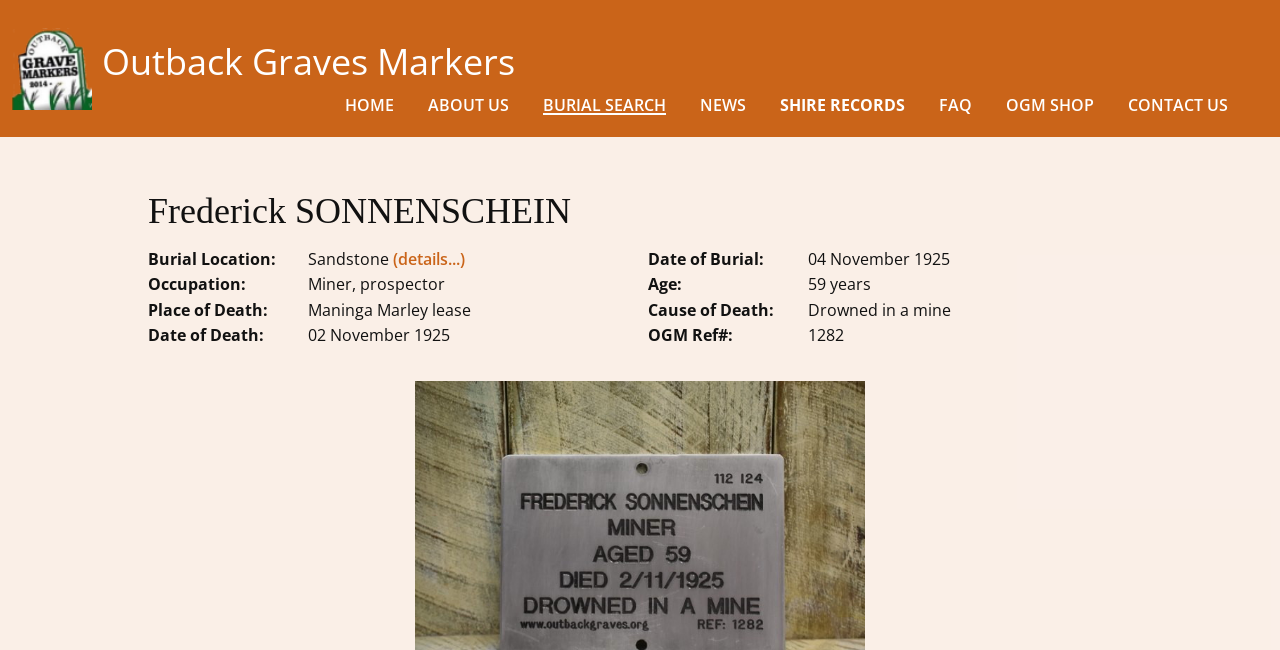Identify the bounding box coordinates of the clickable section necessary to follow the following instruction: "view burial details". The coordinates should be presented as four float numbers from 0 to 1, i.e., [left, top, right, bottom].

[0.304, 0.379, 0.363, 0.419]